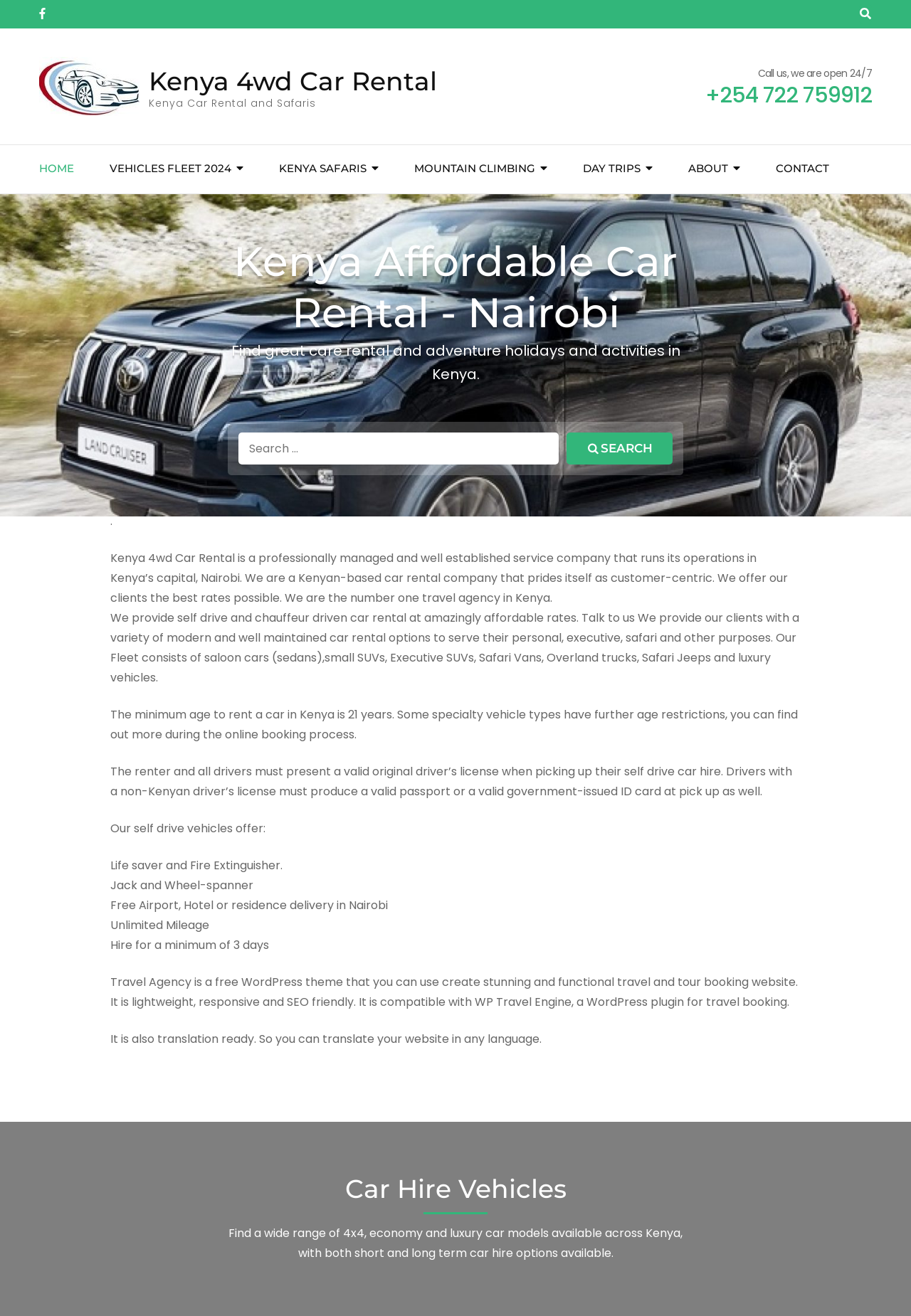Please provide a detailed answer to the question below by examining the image:
What is the purpose of the search bar?

The search bar is likely used to search for car rentals, as it is located on a car rental website and has a placeholder text 'Search for:'.